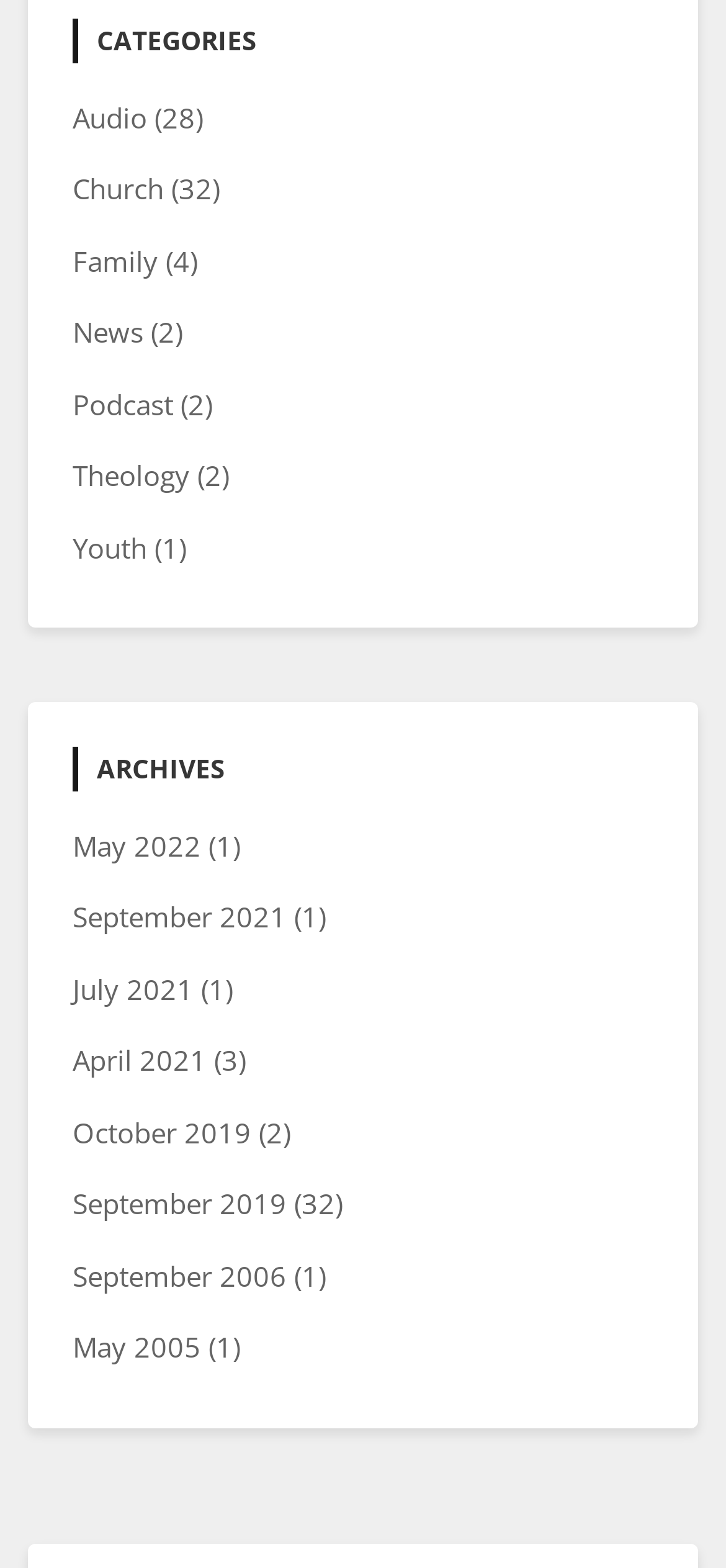What categories are available?
Based on the visual details in the image, please answer the question thoroughly.

I can see multiple links under the 'CATEGORIES' heading, including 'Audio', 'Church', 'Family', and more, which suggests that these are the available categories on this webpage.